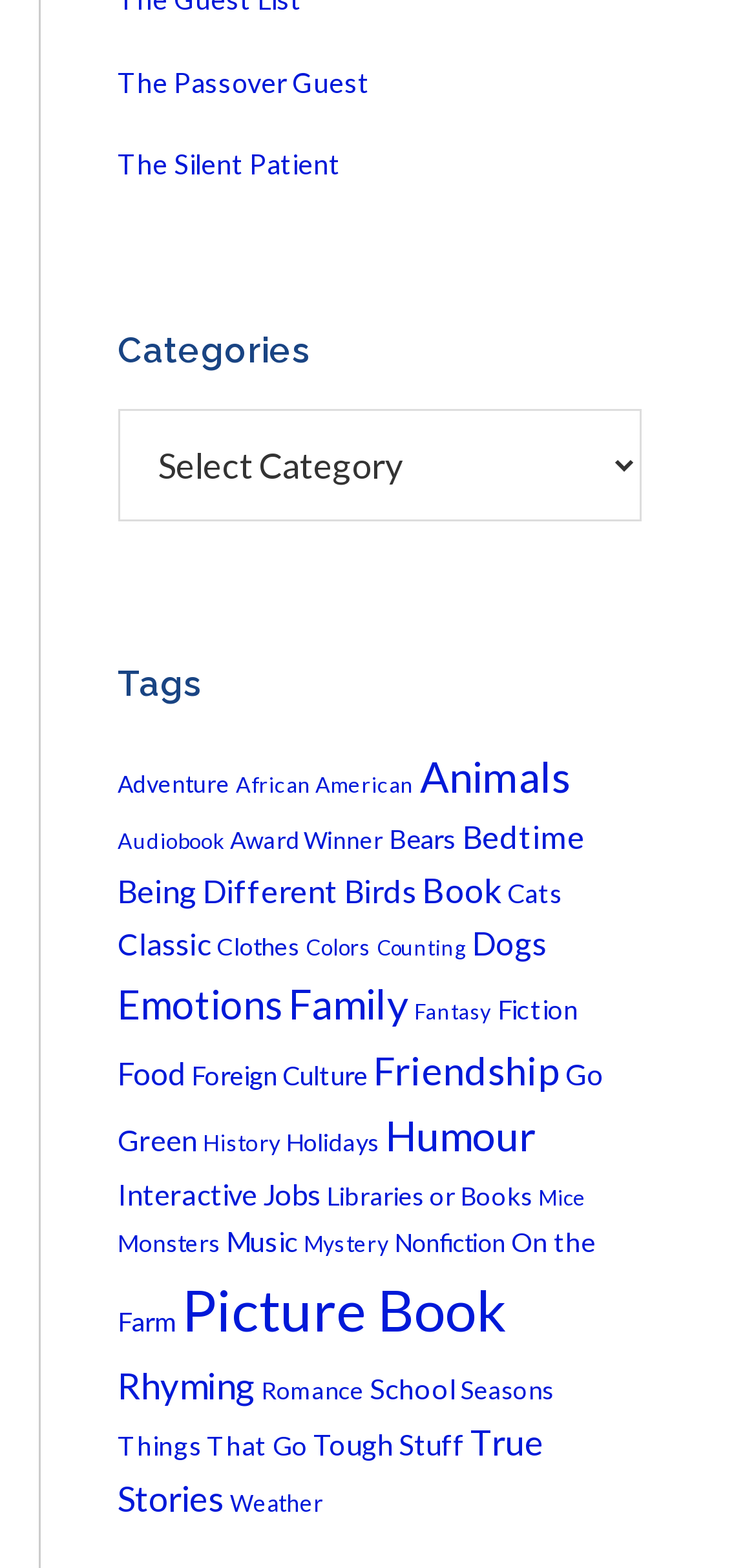Locate the UI element described by Counting and provide its bounding box coordinates. Use the format (top-left x, top-left y, bottom-right x, bottom-right y) with all values as floating point numbers between 0 and 1.

[0.499, 0.596, 0.617, 0.612]